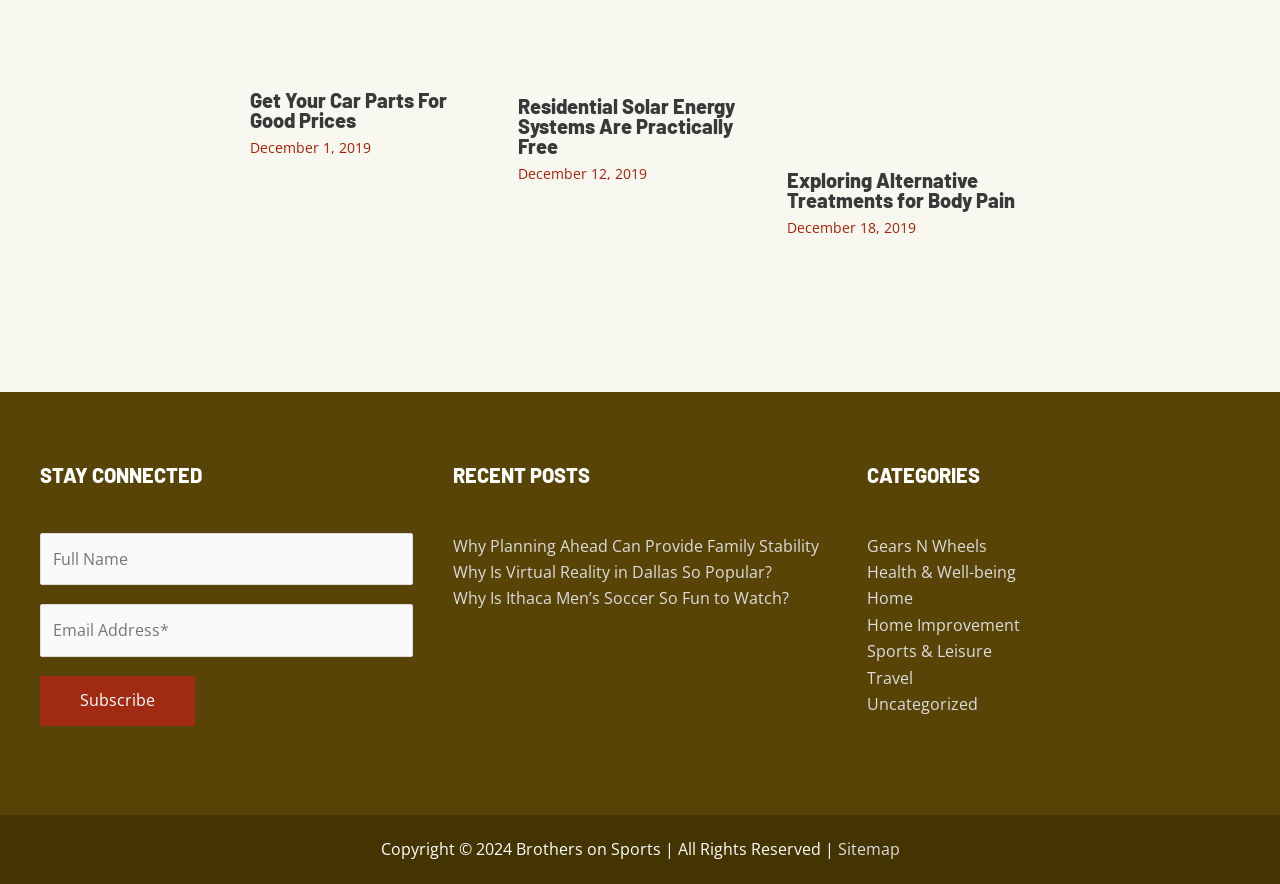Given the element description, predict the bounding box coordinates in the format (top-left x, top-left y, bottom-right x, bottom-right y), using floating point numbers between 0 and 1: Home

[0.677, 0.665, 0.713, 0.689]